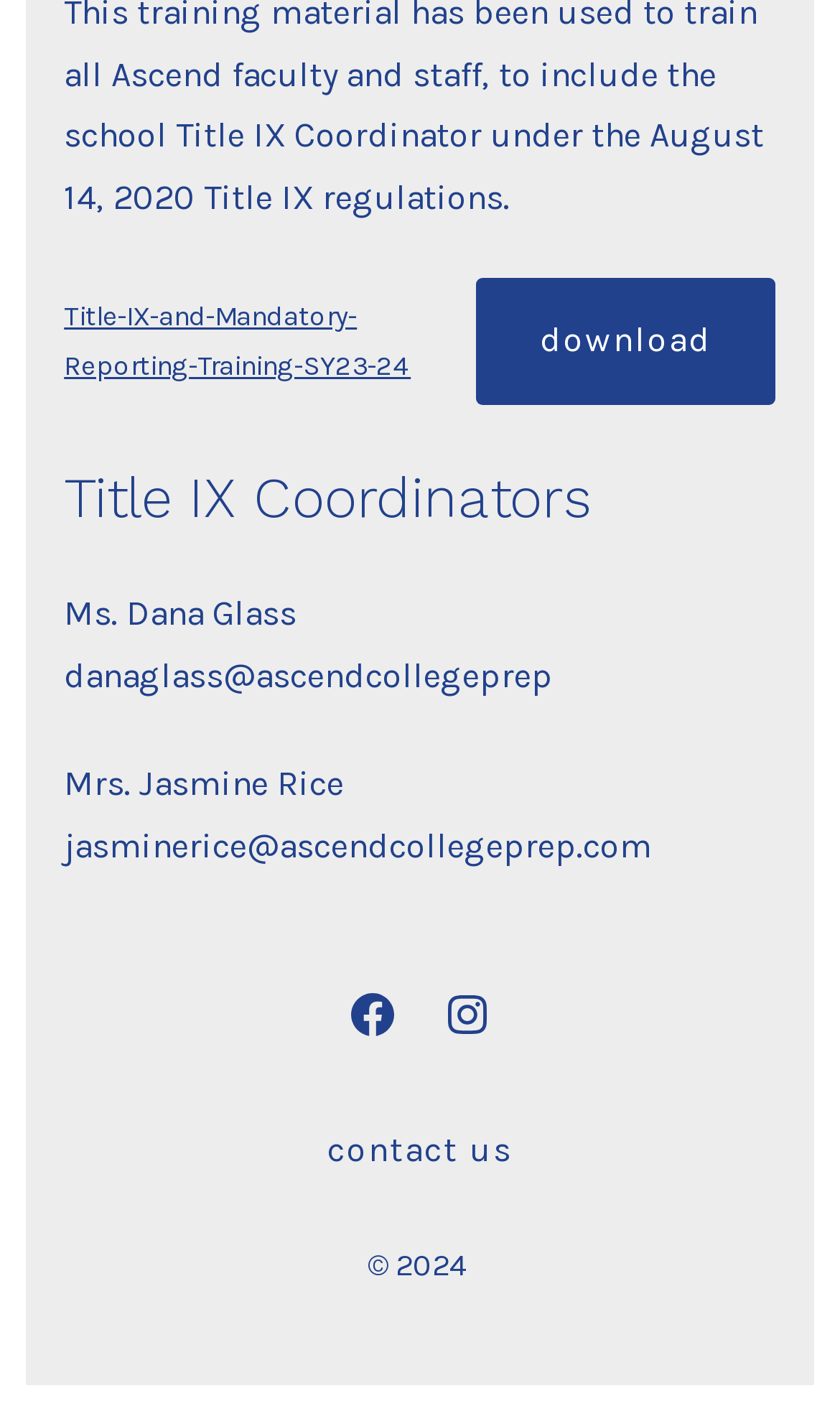Determine the bounding box of the UI element mentioned here: "Contact Us". The coordinates must be in the format [left, top, right, bottom] with values ranging from 0 to 1.

[0.031, 0.784, 0.969, 0.845]